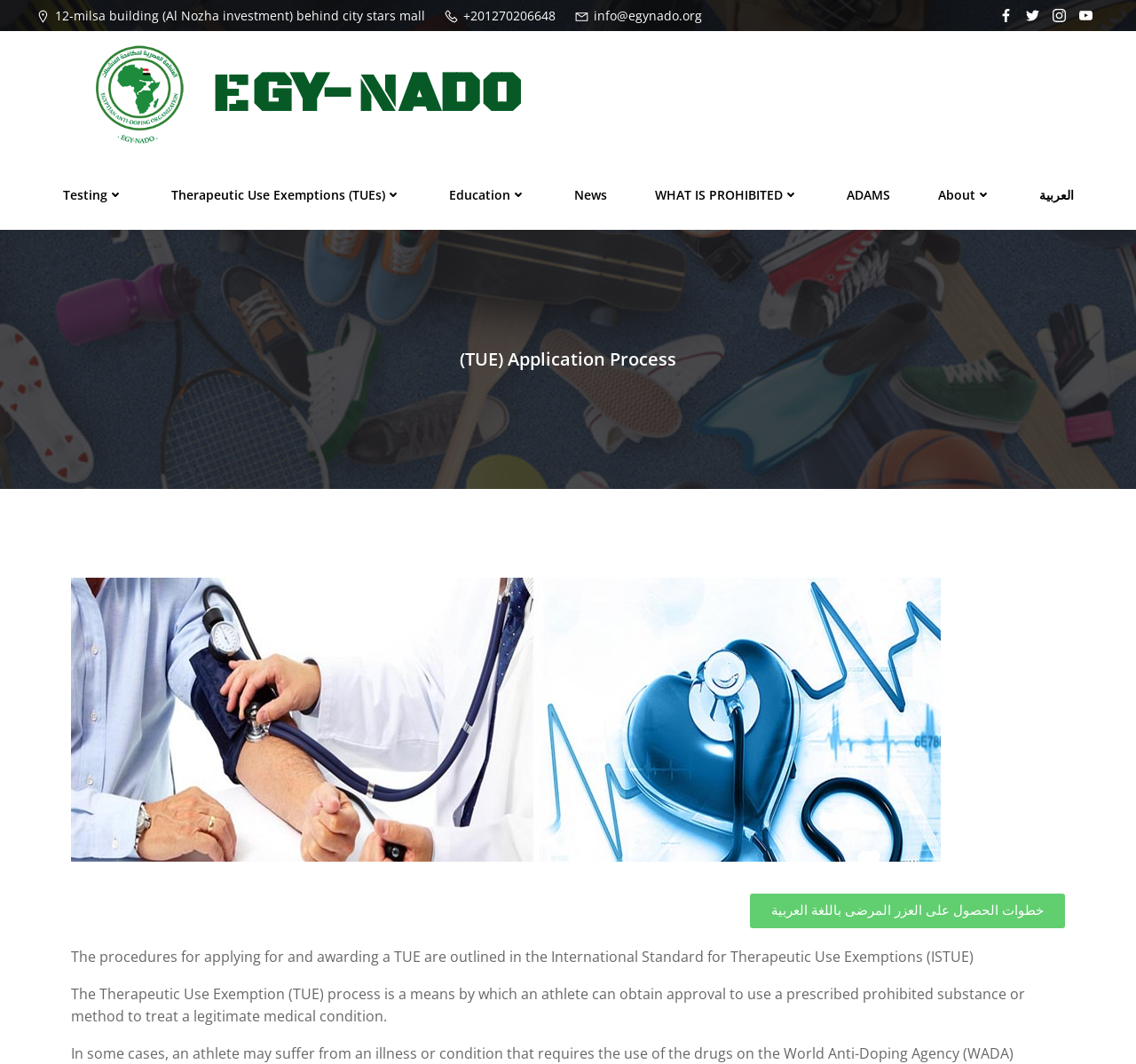Please identify the bounding box coordinates of the element's region that needs to be clicked to fulfill the following instruction: "go to the Therapeutic Use Exemptions page". The bounding box coordinates should consist of four float numbers between 0 and 1, i.e., [left, top, right, bottom].

[0.15, 0.174, 0.353, 0.192]